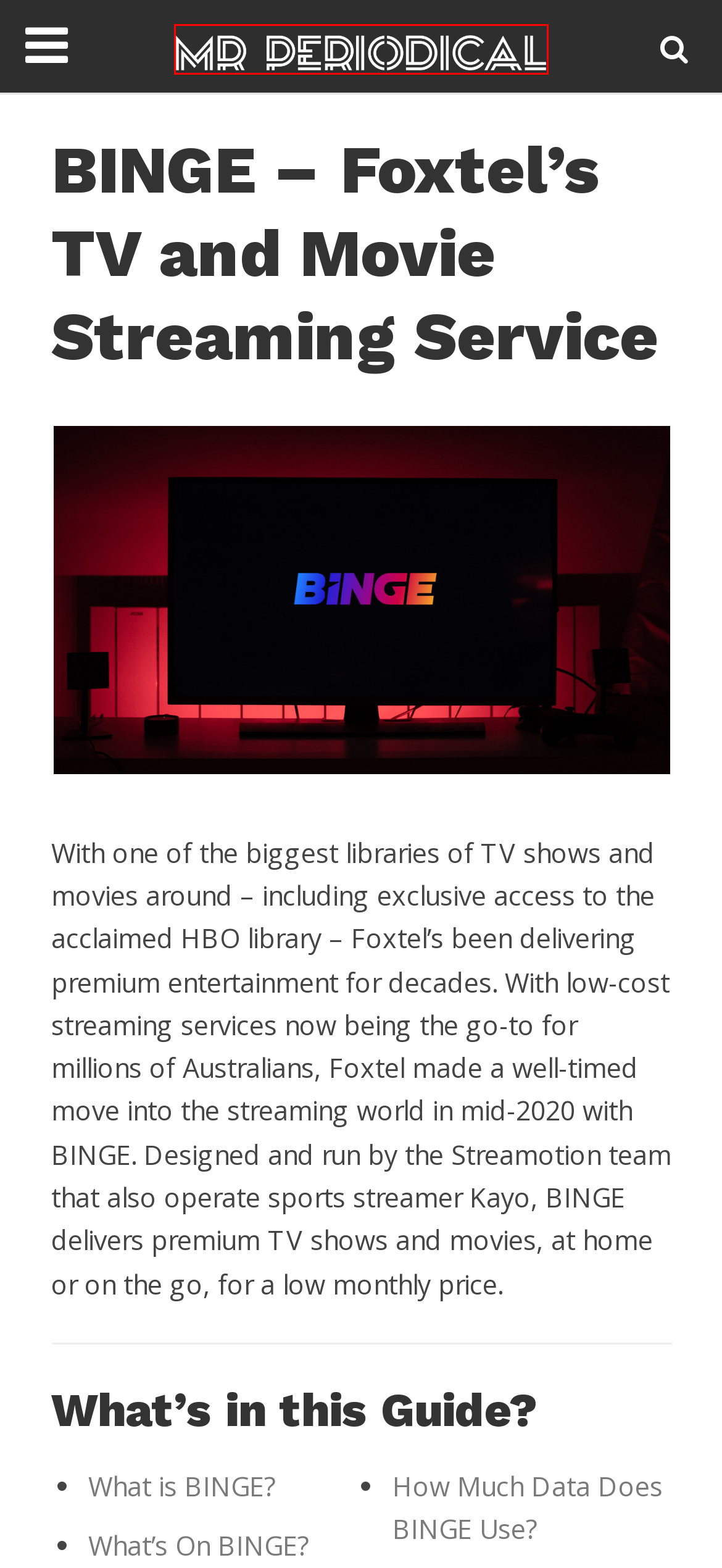Examine the screenshot of a webpage with a red bounding box around an element. Then, select the webpage description that best represents the new page after clicking the highlighted element. Here are the descriptions:
A. Mr Periodical | TV Sport Technology Entertainment News Australia
B. Watch Hawthorn vs Richmond Round 22 - MR Periodical
C. News Archives - MR Periodical
D. Derek Barnes, Author at MR Periodical
E. Contact - MR Periodical
F. Terms of Use - MR Periodical
G. Team - MR Periodical
H. TV Archives - MR Periodical

A